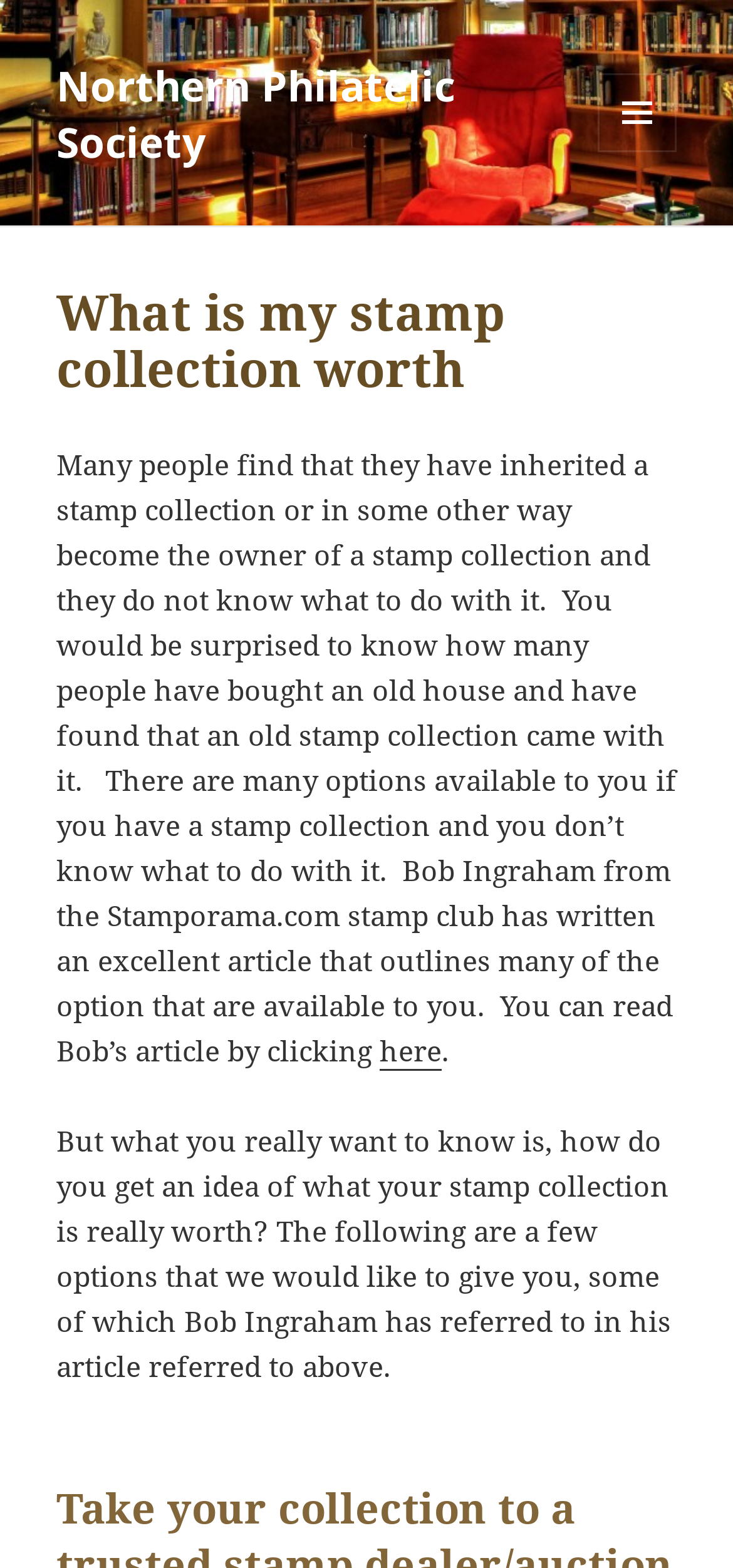Find and provide the bounding box coordinates for the UI element described here: "here". The coordinates should be given as four float numbers between 0 and 1: [left, top, right, bottom].

[0.518, 0.658, 0.603, 0.683]